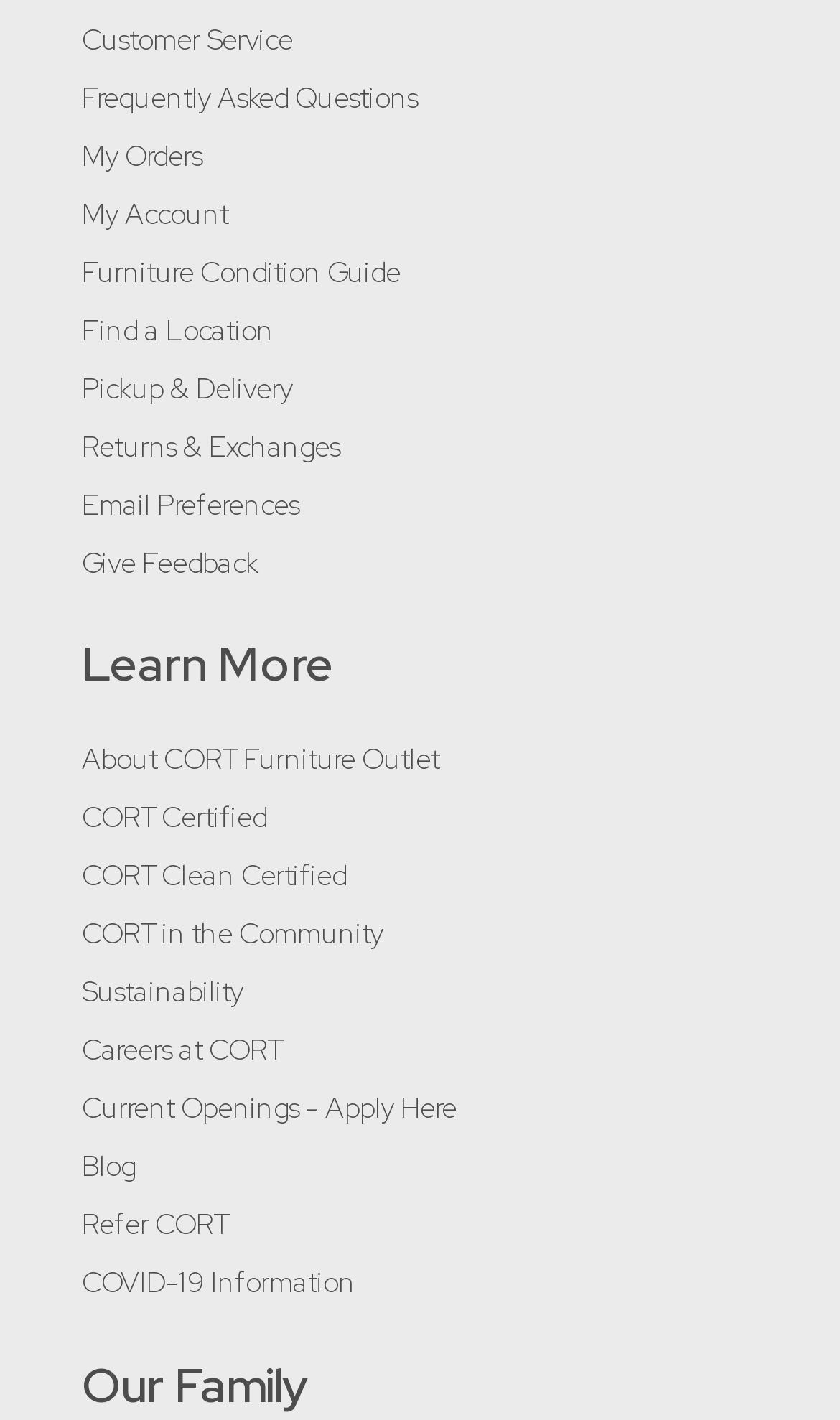Find the bounding box coordinates for the area that should be clicked to accomplish the instruction: "get COVID-19 information".

[0.097, 0.89, 0.423, 0.915]